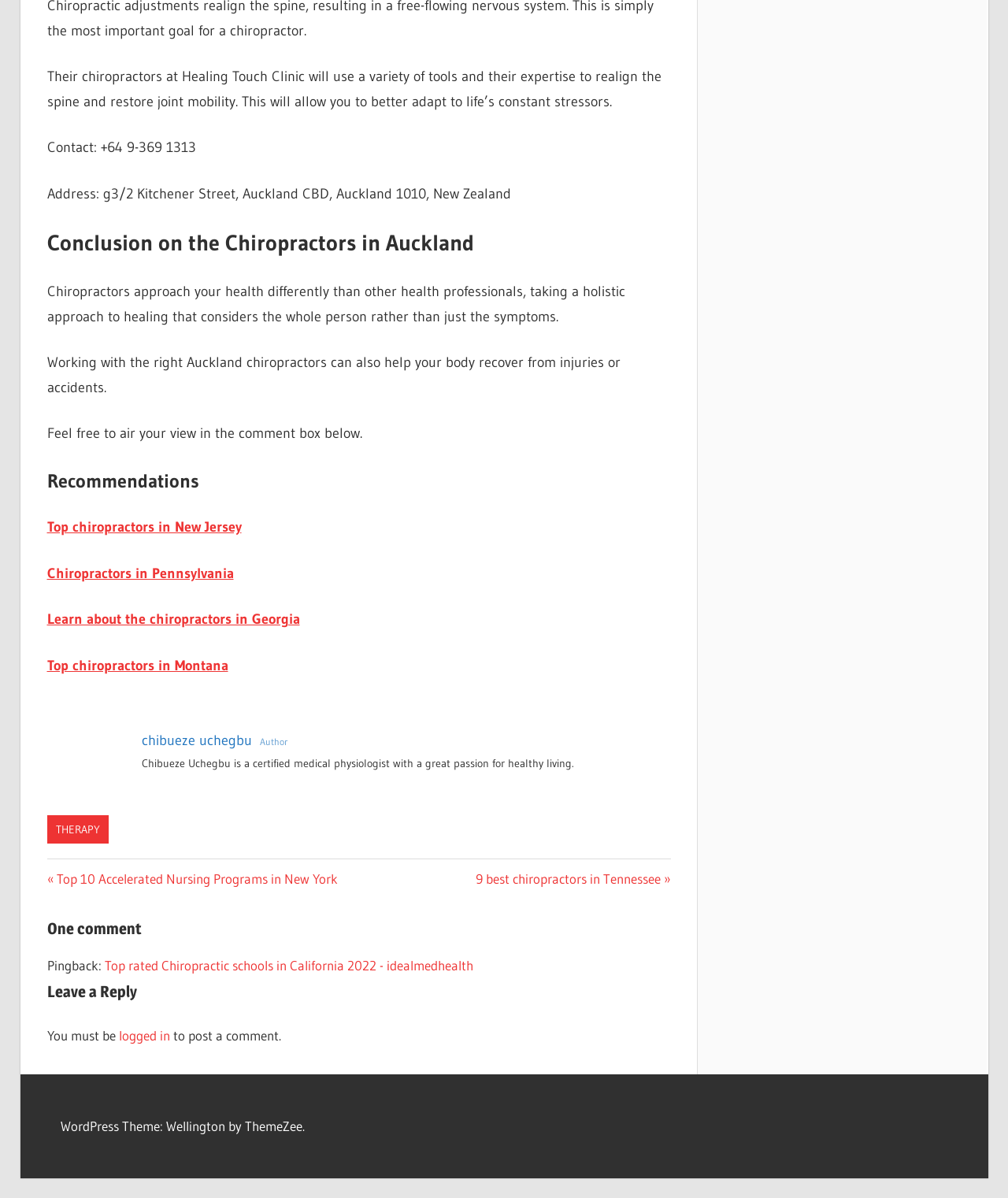Identify the bounding box coordinates of the element to click to follow this instruction: 'Navigate to the previous post'. Ensure the coordinates are four float values between 0 and 1, provided as [left, top, right, bottom].

[0.046, 0.726, 0.335, 0.74]